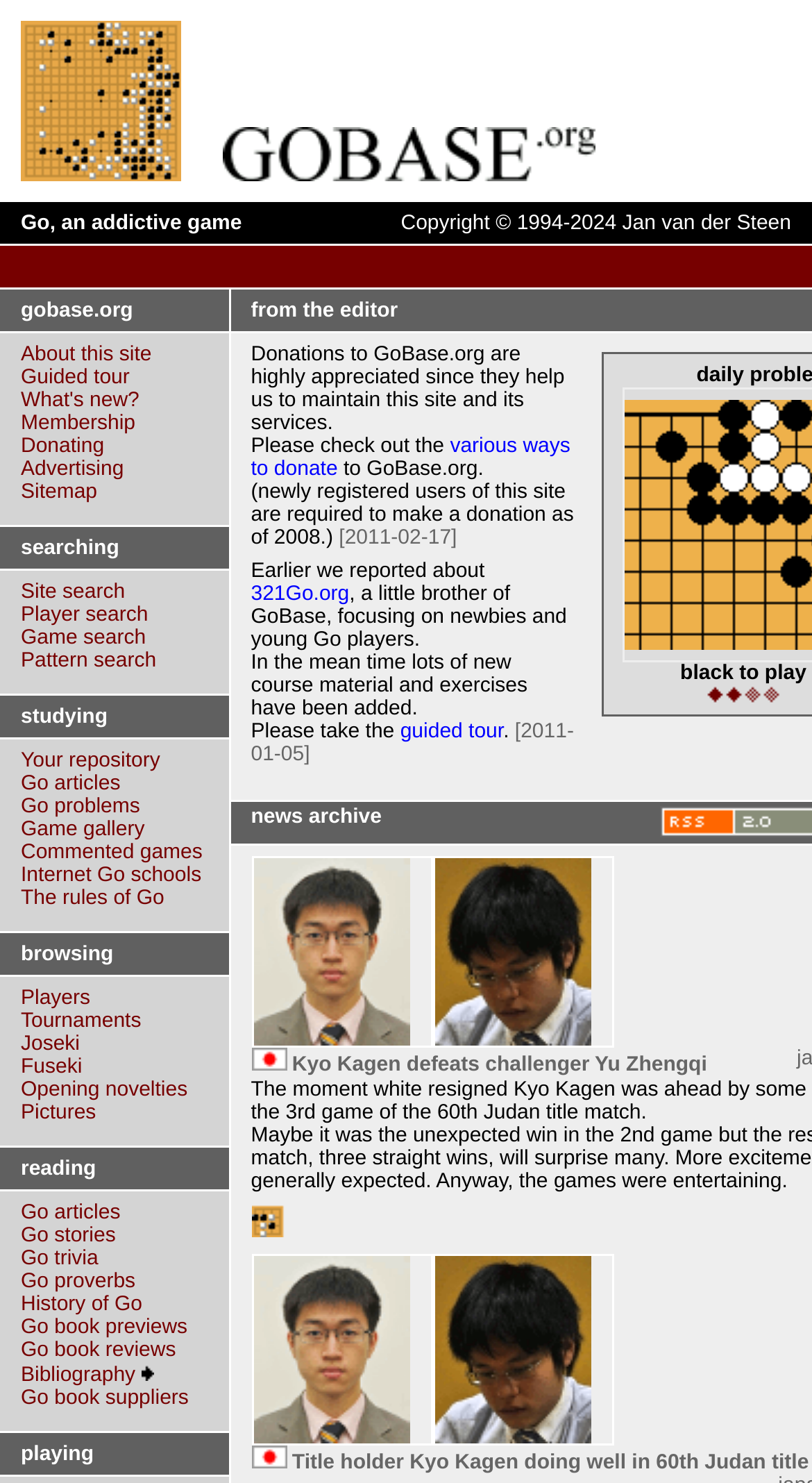Please determine the bounding box coordinates of the element to click in order to execute the following instruction: "click on the author's name". The coordinates should be four float numbers between 0 and 1, specified as [left, top, right, bottom].

None